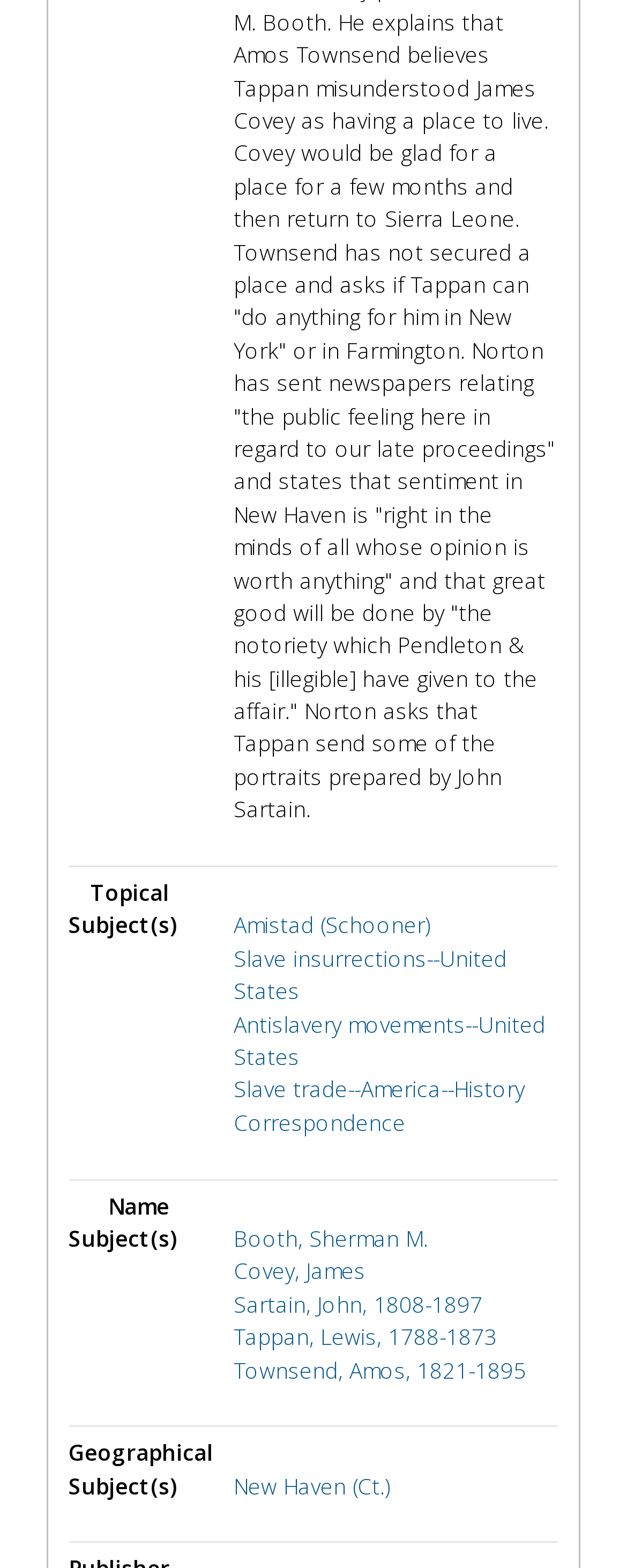Show me the bounding box coordinates of the clickable region to achieve the task as per the instruction: "Open submenu of CONTACT".

None